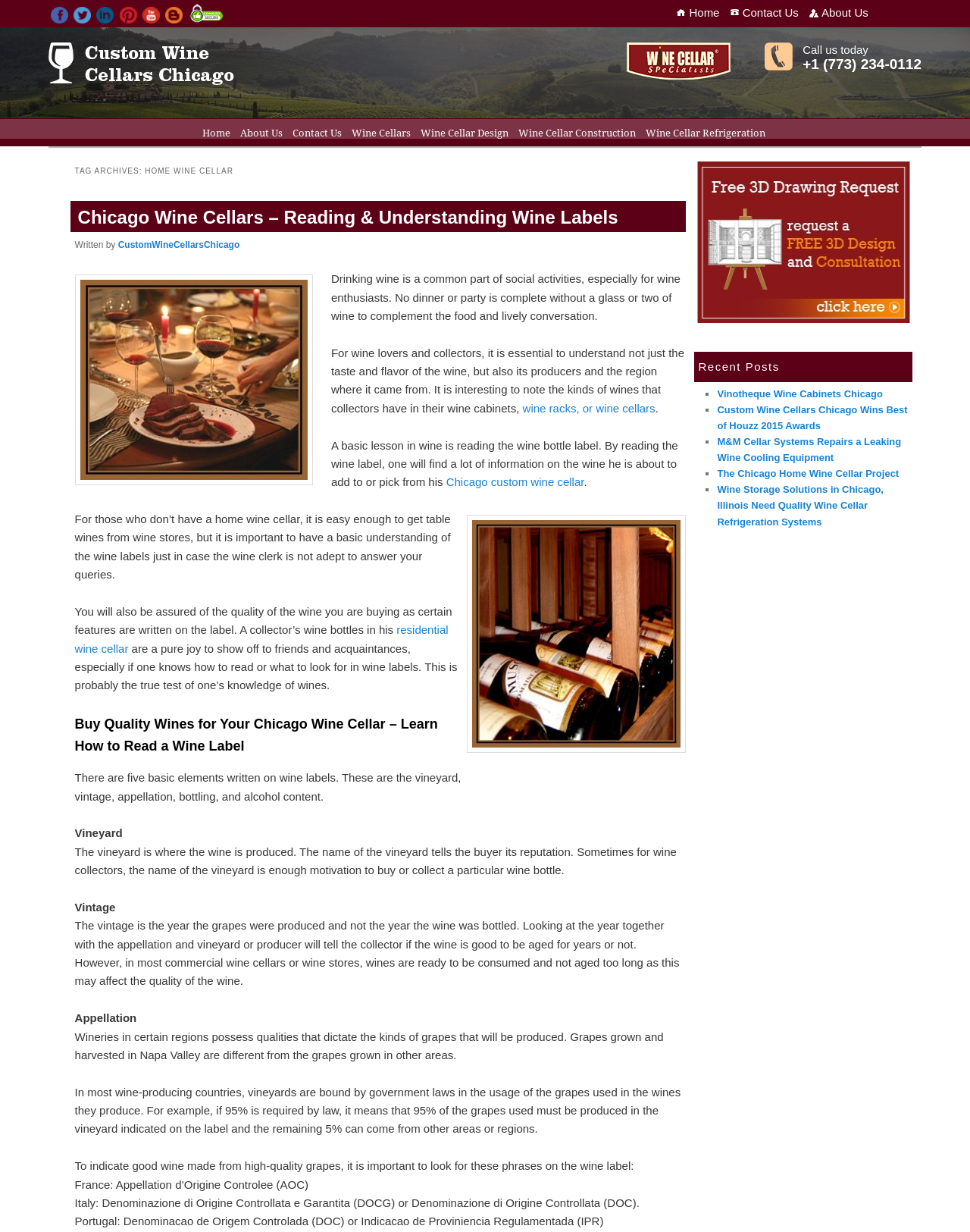Please determine the bounding box coordinates of the element to click on in order to accomplish the following task: "Learn about Custom Wine Cellars Chicago". Ensure the coordinates are four float numbers ranging from 0 to 1, i.e., [left, top, right, bottom].

[0.05, 0.054, 0.241, 0.073]